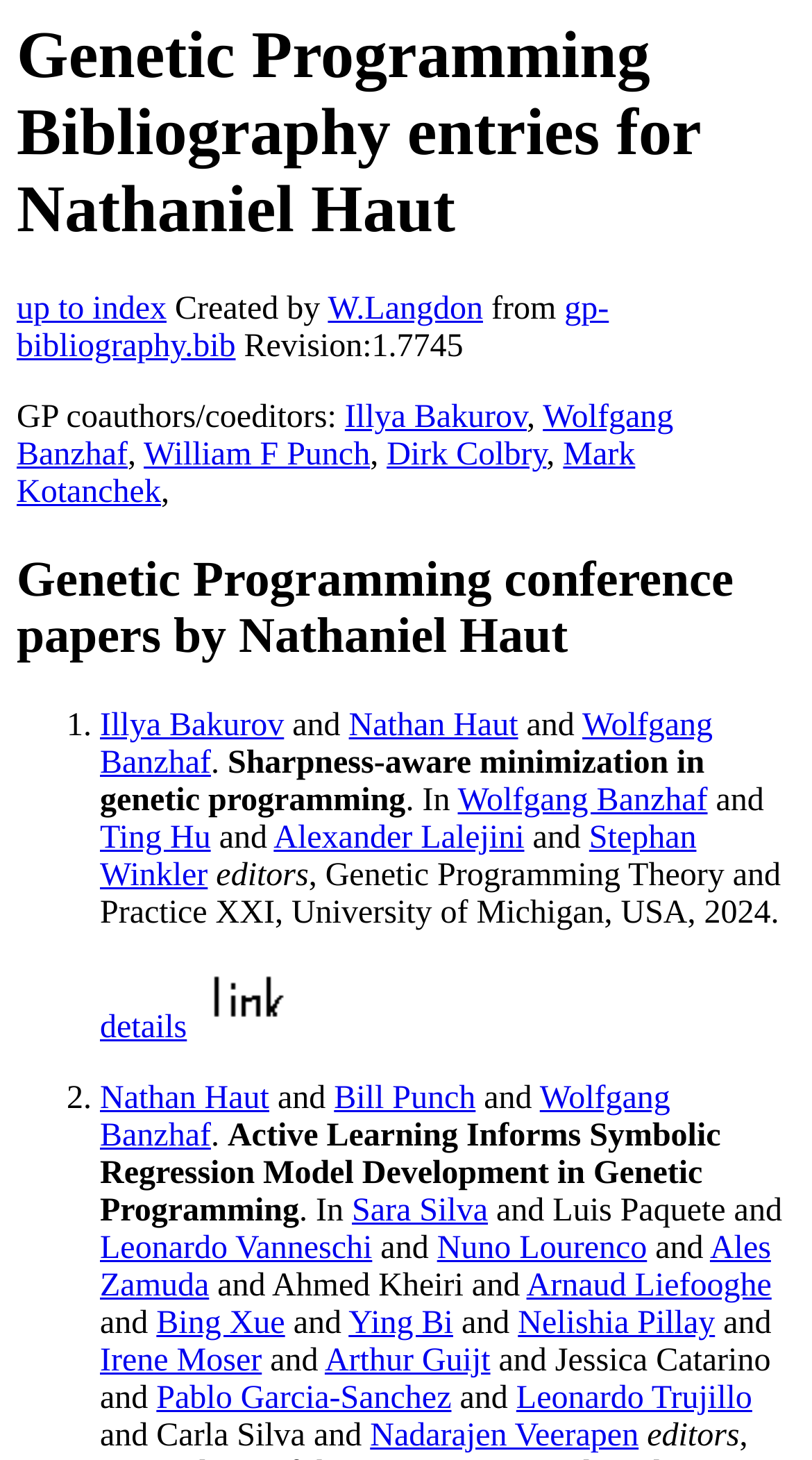Can you find the bounding box coordinates for the UI element given this description: "Nelishia Pillay"? Provide the coordinates as four float numbers between 0 and 1: [left, top, right, bottom].

[0.638, 0.895, 0.881, 0.919]